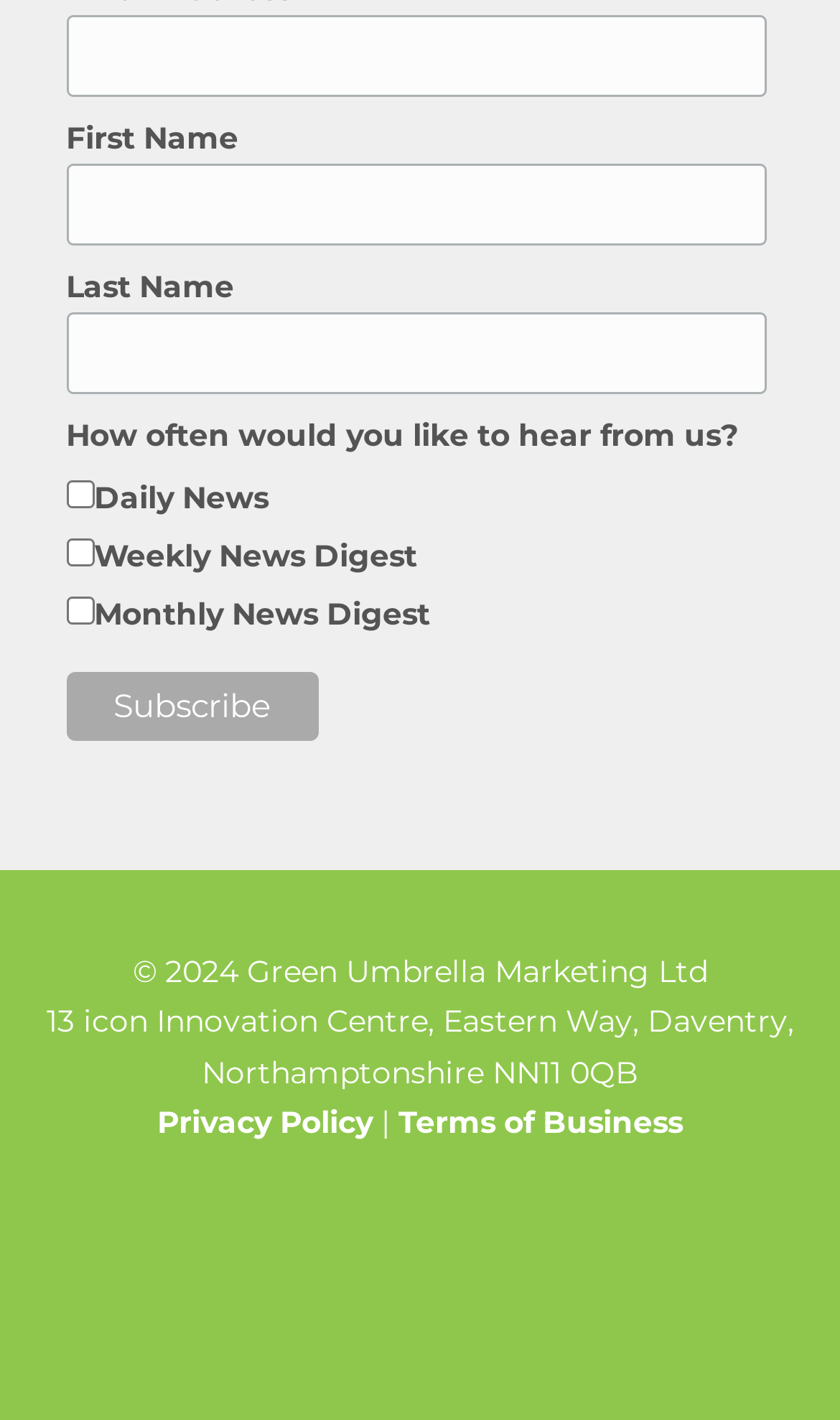Specify the bounding box coordinates of the area that needs to be clicked to achieve the following instruction: "Enter email address".

[0.078, 0.01, 0.914, 0.068]